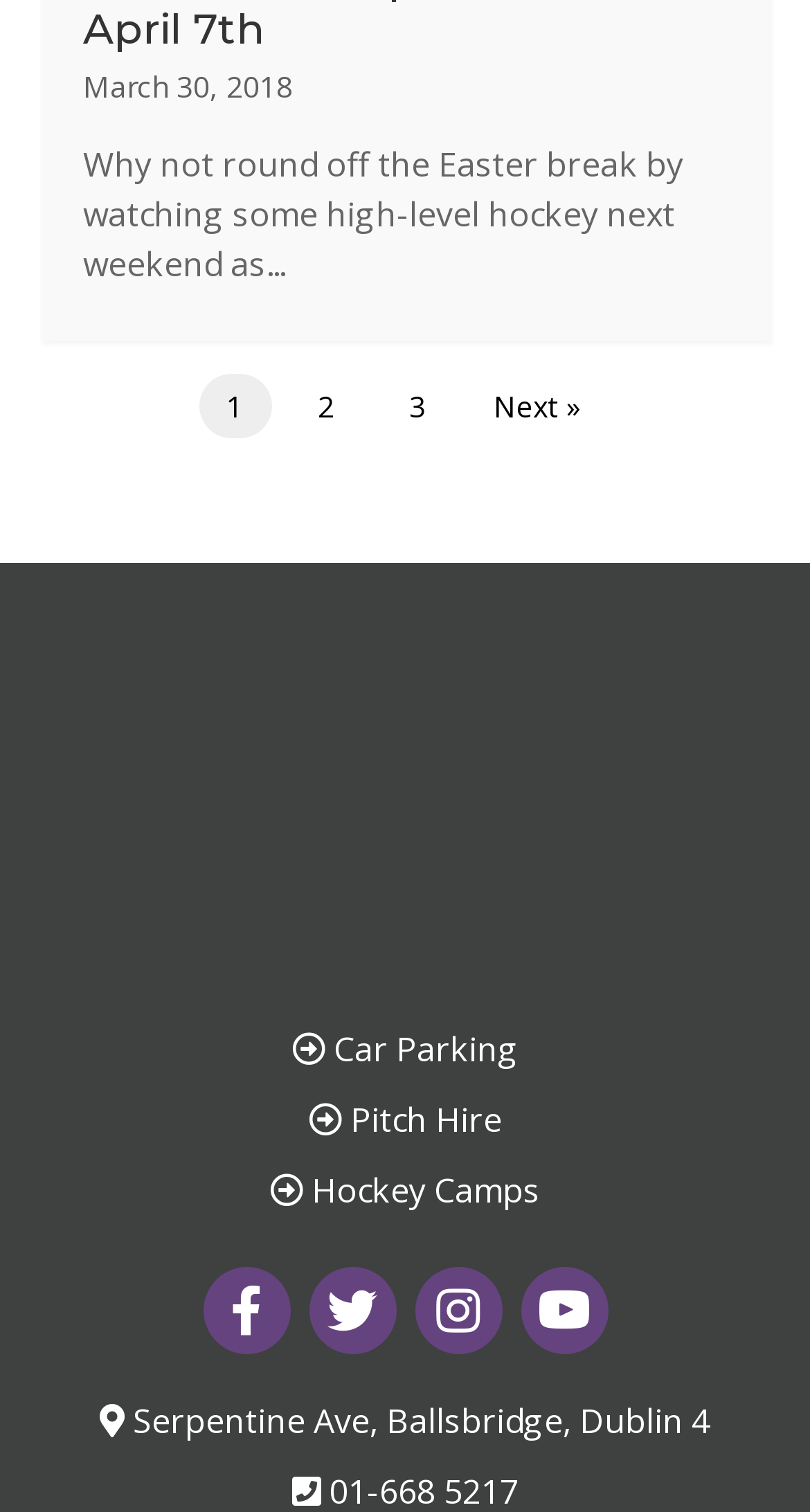What is the name of the second sponsor?
Please look at the screenshot and answer in one word or a short phrase.

Ed Sports